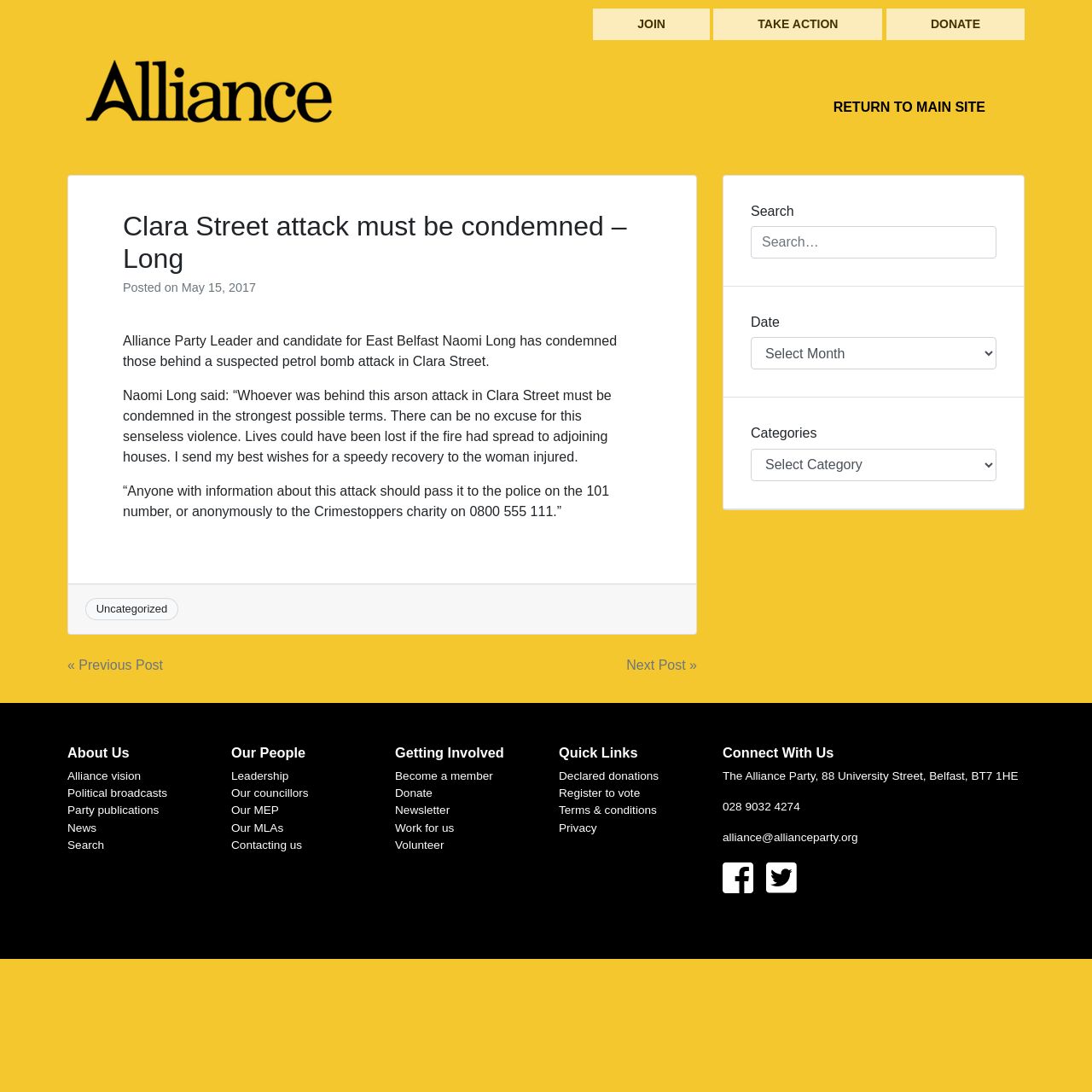What are the ways to connect with the Alliance Party?
Provide an in-depth and detailed explanation in response to the question.

I found the answer by looking at the 'Connect With Us' section of the webpage, which lists a phone number, an email address, and social media links.